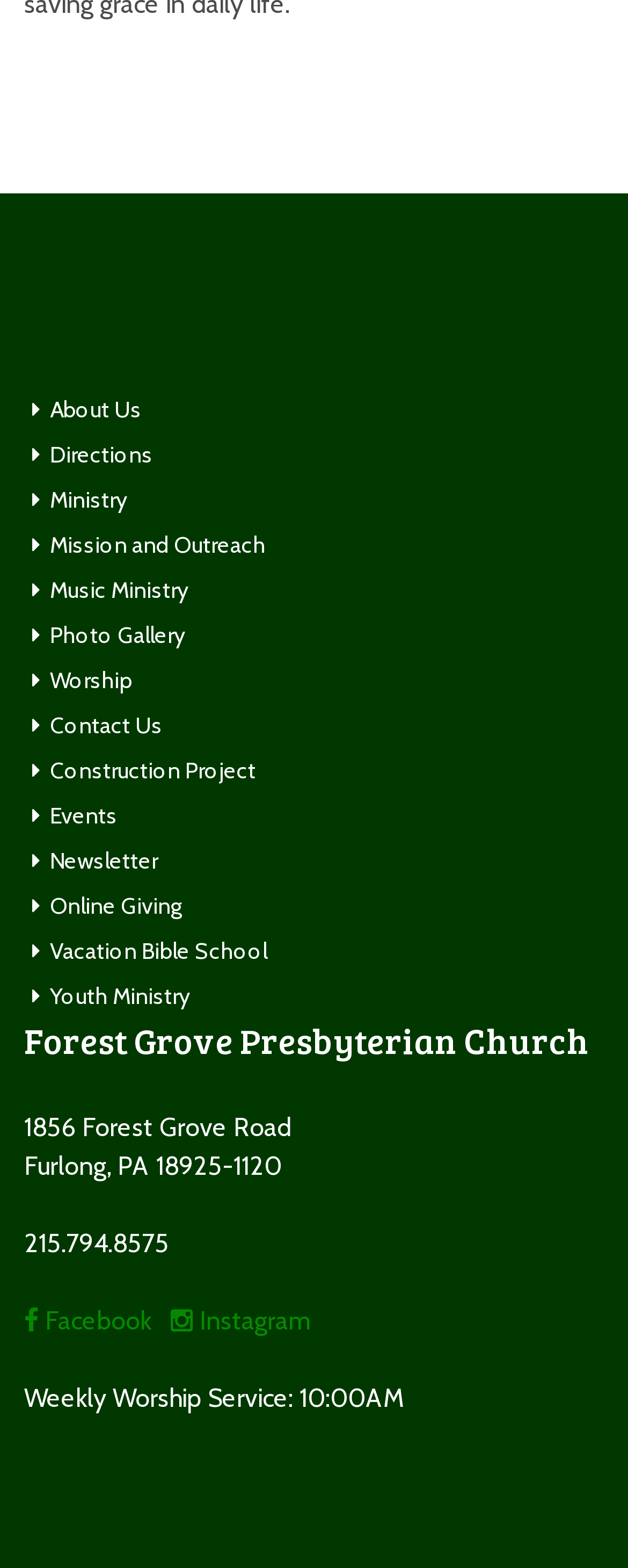What time is the weekly worship service?
Using the image as a reference, answer the question in detail.

The time of the weekly worship service can be found in the static text element with the text 'Weekly Worship Service: 10:00AM' located at the bottom of the webpage.